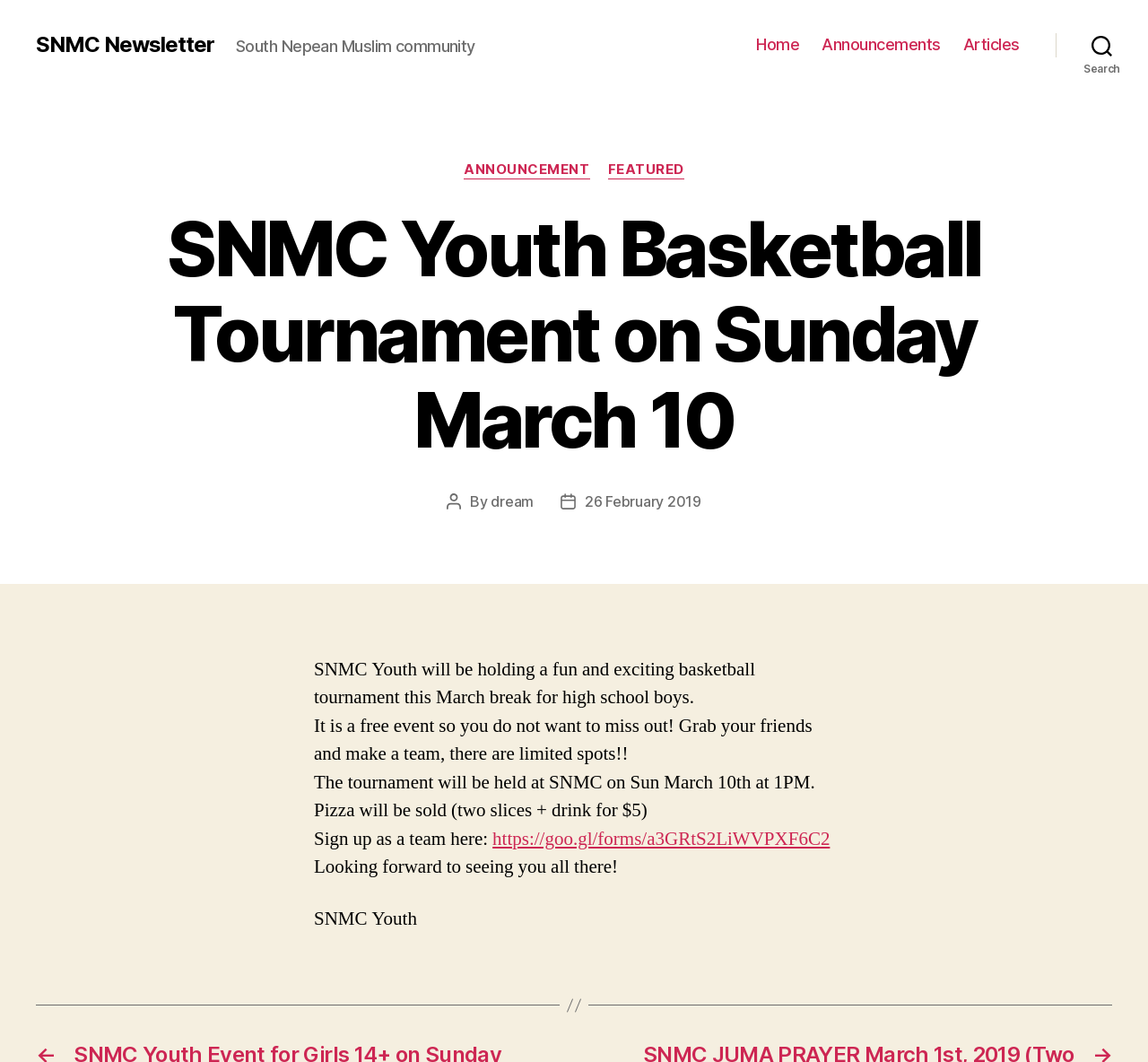Construct a comprehensive description capturing every detail on the webpage.

The webpage is about the SNMC Youth Basketball Tournament, which is taking place on Sunday, March 10. At the top left of the page, there is a link to the "SNMC Newsletter" and a static text "South Nepean Muslim community". 

On the top right, there is a horizontal navigation menu with three links: "Home", "Announcements", and "Articles". Next to the navigation menu, there is a search button. 

Below the navigation menu, there is a header section with a title "SNMC Youth Basketball Tournament on Sunday March 10". Under the title, there is information about the post author and date. 

The main content of the page is about the basketball tournament. It is a fun and exciting event for high school boys during the March break, and it is free. The text encourages readers to grab their friends and make a team, as there are limited spots available. The tournament will be held at SNMC on Sunday, March 10, at 1 PM, and pizza will be sold during the event. 

There is a link to sign up as a team, and the page ends with a message looking forward to seeing everyone at the event. At the very bottom, there is a static text "SNMC Youth".